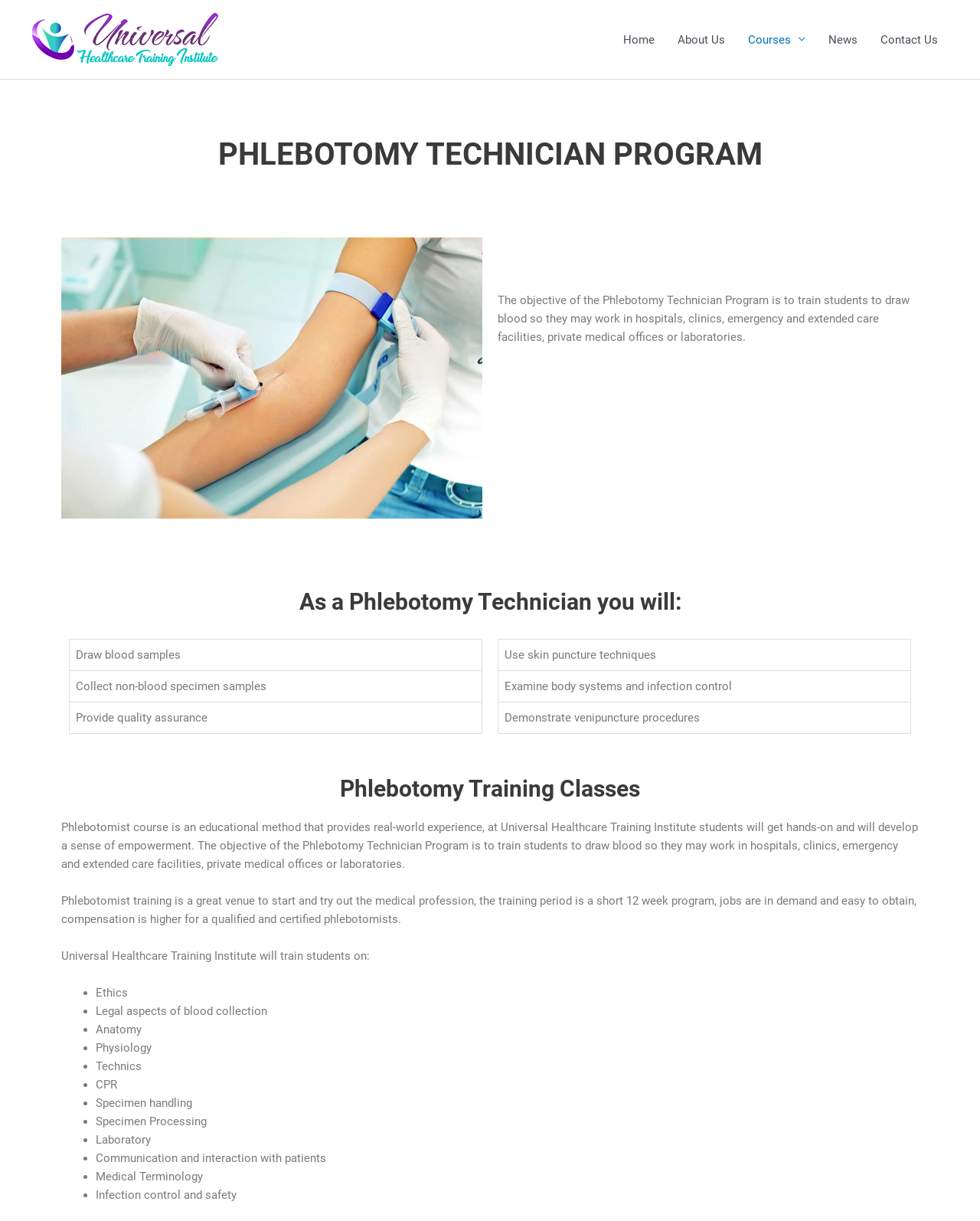What is the duration of the Phlebotomist training program?
Based on the image, provide your answer in one word or phrase.

12 weeks